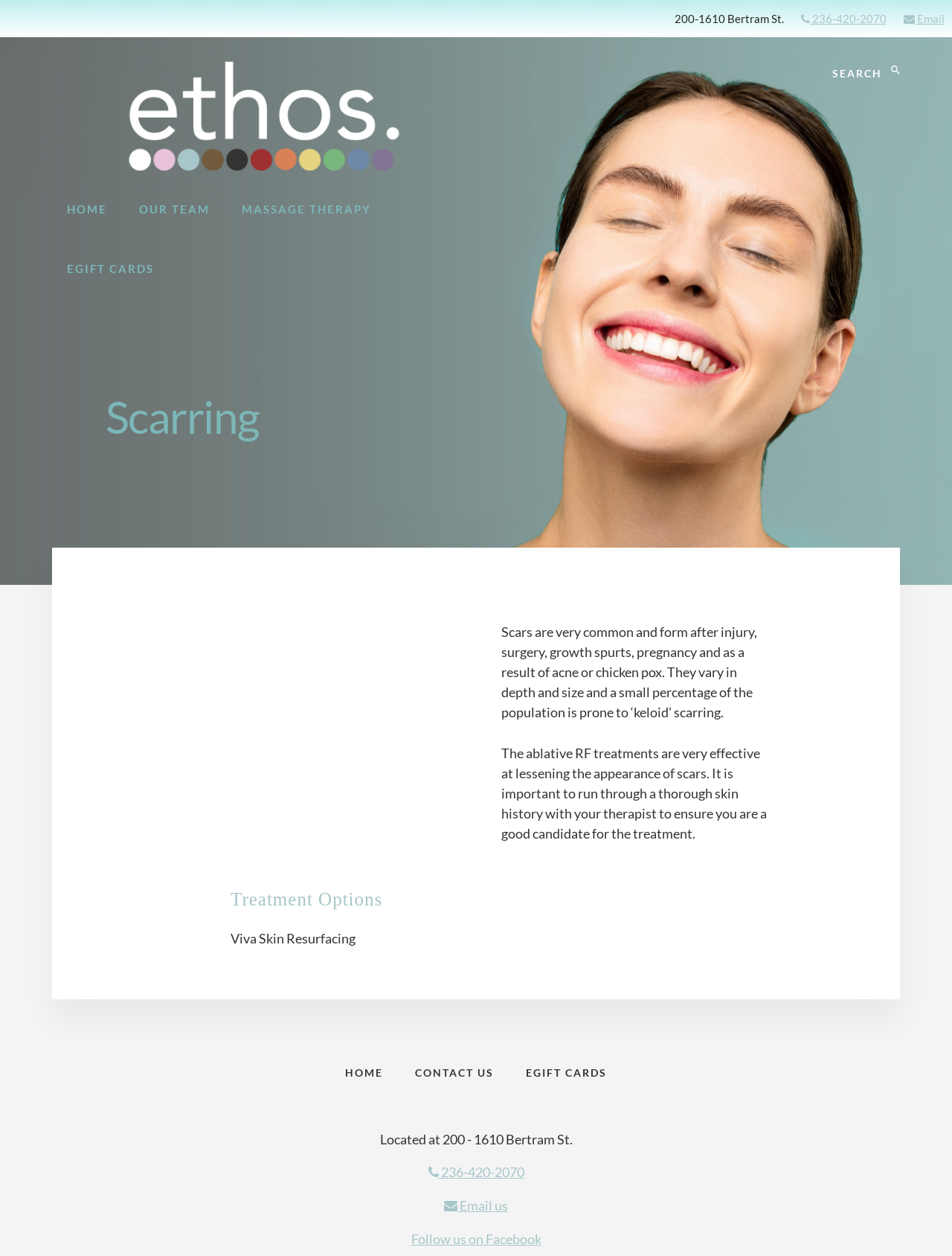Locate the bounding box coordinates of the UI element described by: "parent_node: Search name="s" placeholder="Search"". Provide the coordinates as four float numbers between 0 and 1, formatted as [left, top, right, bottom].

[0.723, 0.041, 0.945, 0.073]